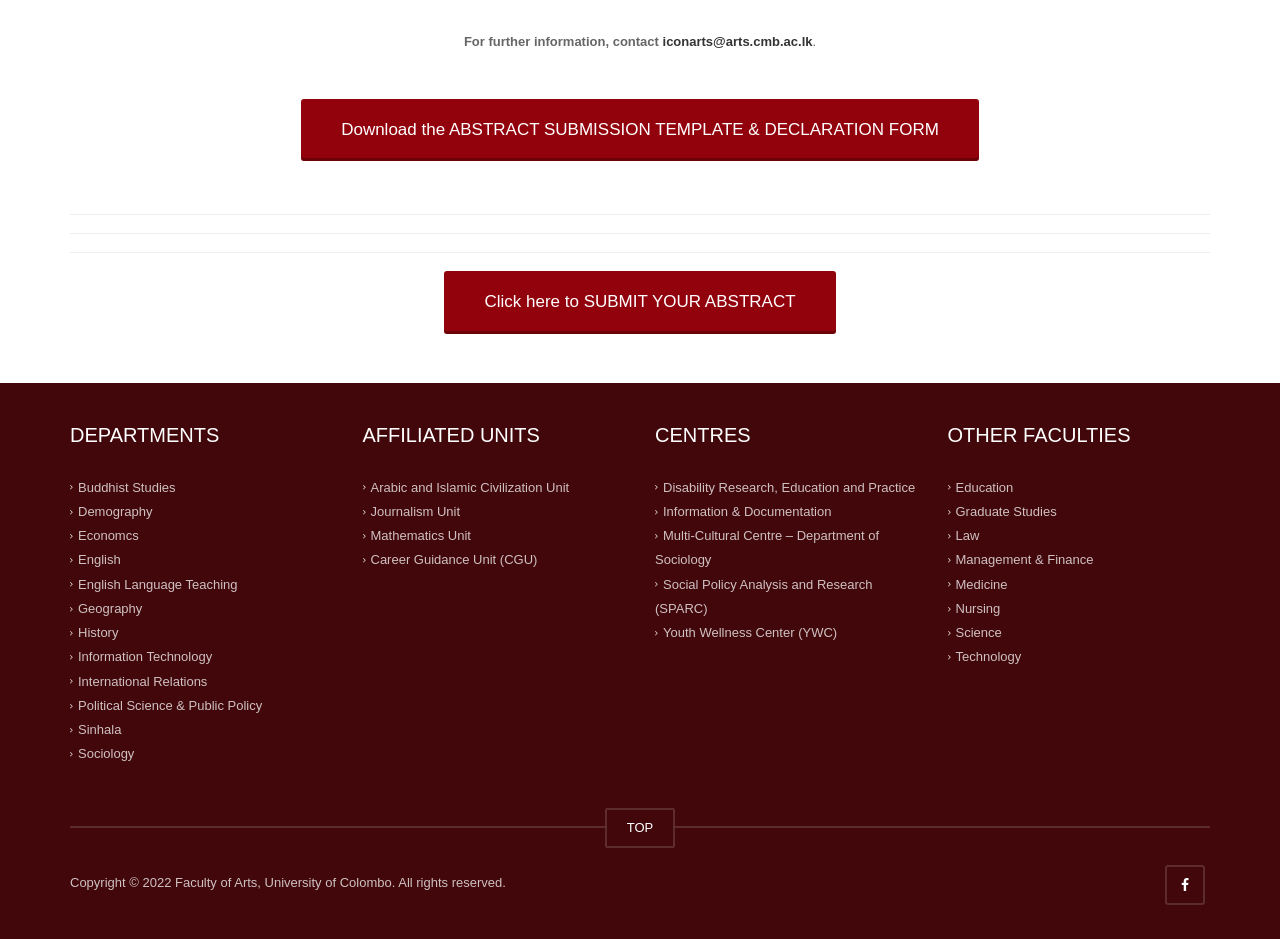Using the provided element description: "Career Guidance Unit (CGU)", determine the bounding box coordinates of the corresponding UI element in the screenshot.

[0.289, 0.588, 0.42, 0.604]